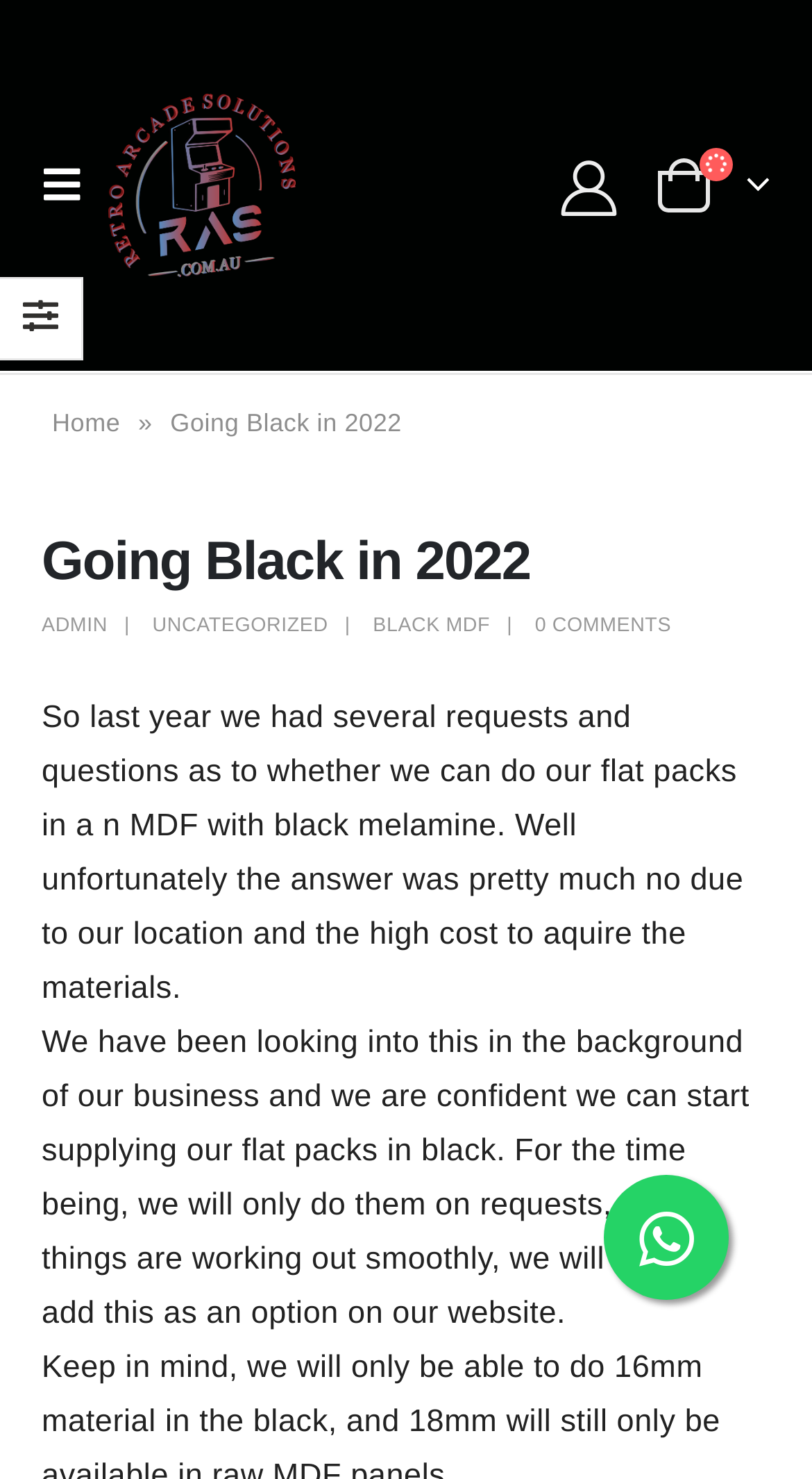Predict the bounding box coordinates for the UI element described as: "0 Comments". The coordinates should be four float numbers between 0 and 1, presented as [left, top, right, bottom].

[0.659, 0.415, 0.827, 0.43]